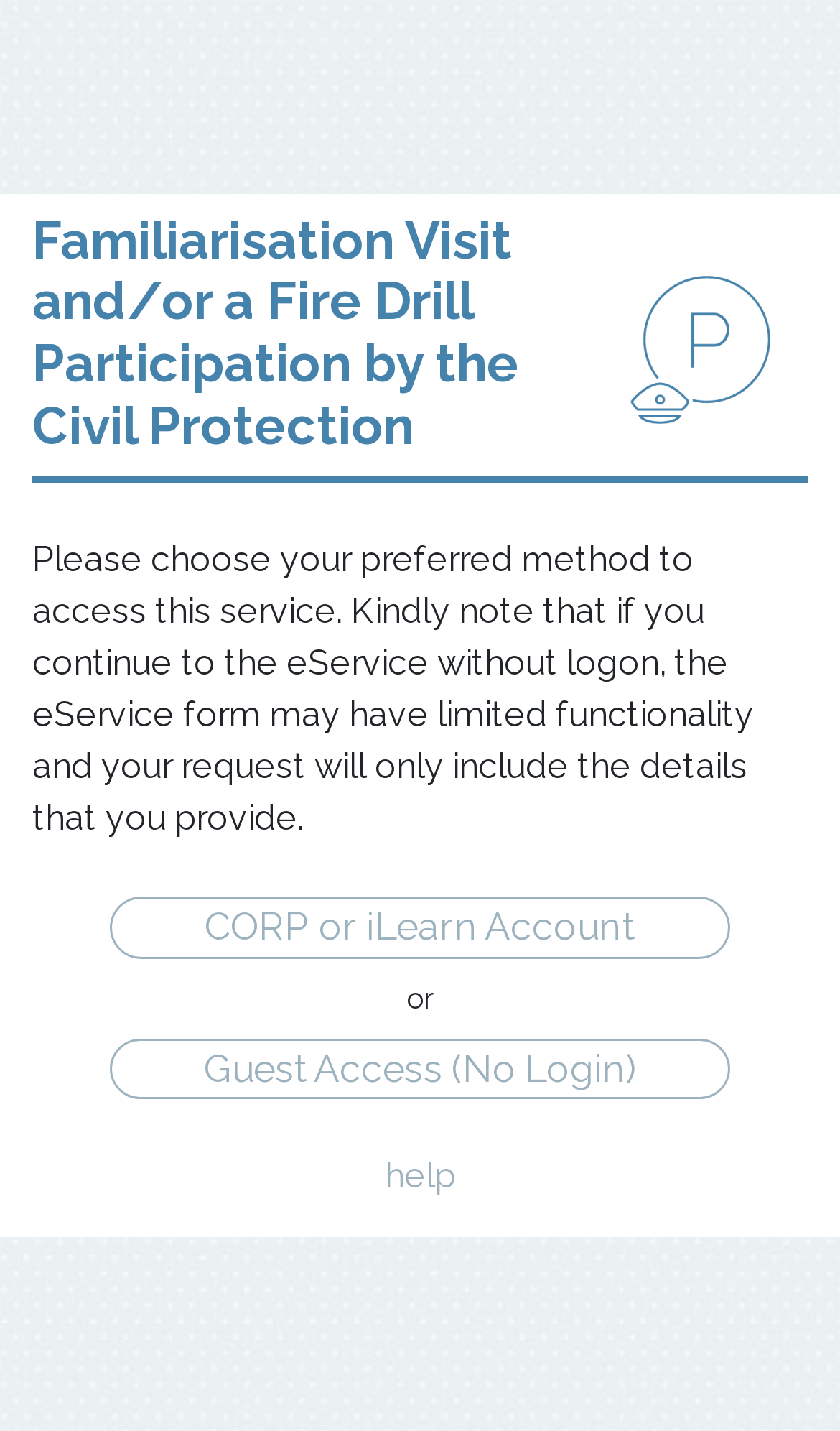What is the purpose of this webpage?
Using the image, answer in one word or phrase.

Familiarisation Visit and/or Fire Drill